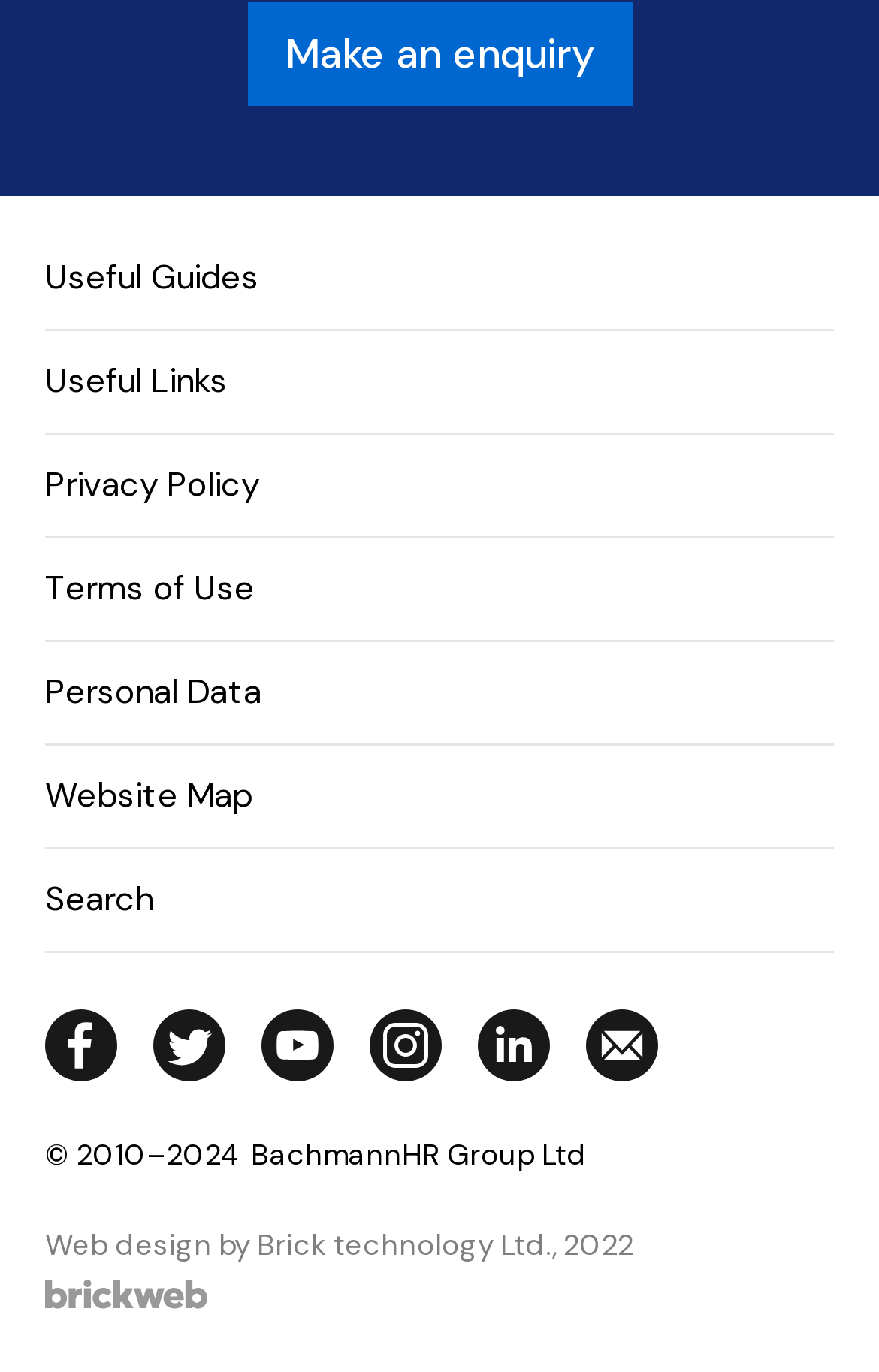Based on the image, please elaborate on the answer to the following question:
What is the company name?

I found the company name by looking at the link 'BachmannHR Group Ltd' in the footer.